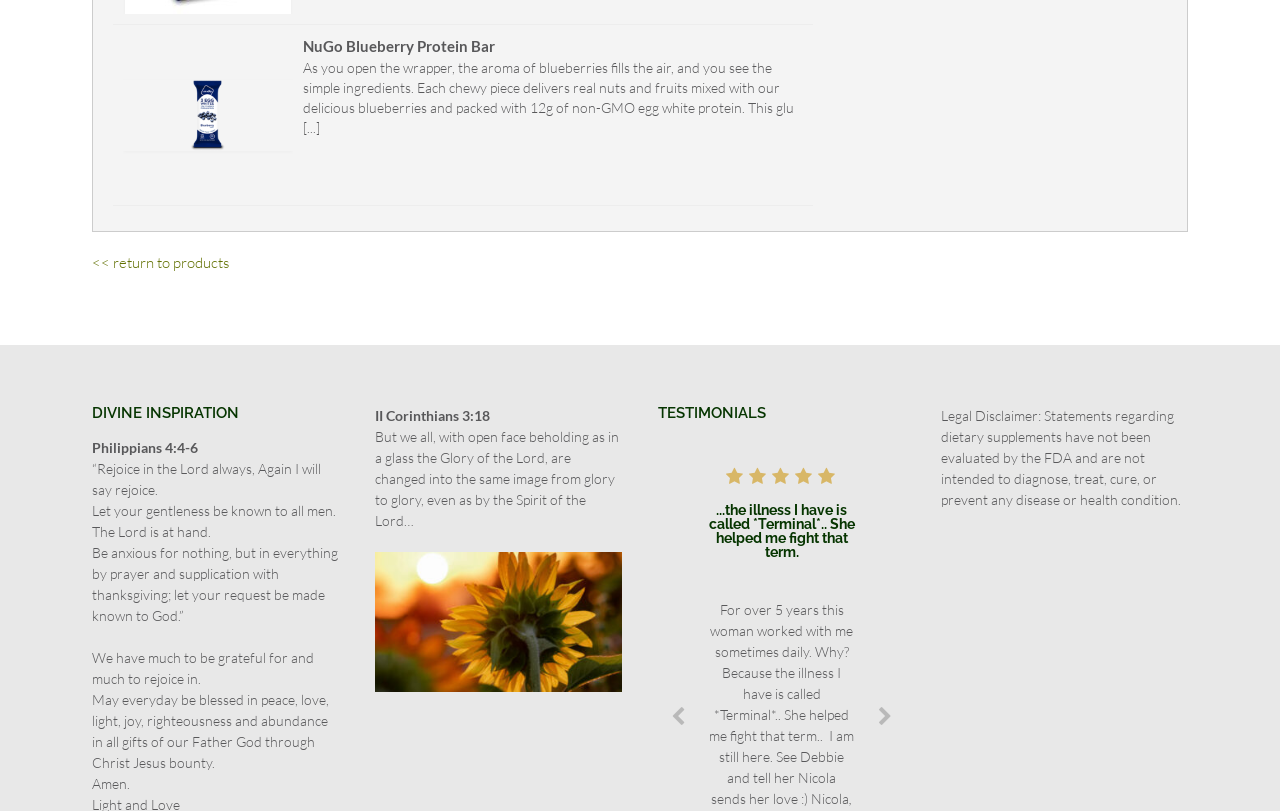What is the flavor of the protein bar?
Please provide an in-depth and detailed response to the question.

The image on the webpage shows a NuGo Blueberry Protein Bar, and the description mentions the aroma of blueberries, indicating that the flavor of the protein bar is blueberry.